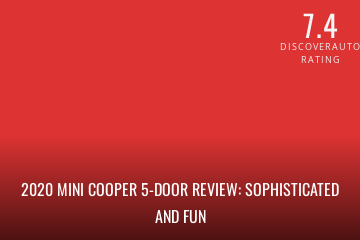What is the subject of the review?
Using the image as a reference, deliver a detailed and thorough answer to the question.

The title at the bottom of the image reads '2020 MINI COOPER 5-DOOR REVIEW: SOPHISTICATED AND FUN', which clearly indicates that the review is about the 2020 MINI COOPER 5-DOOR.